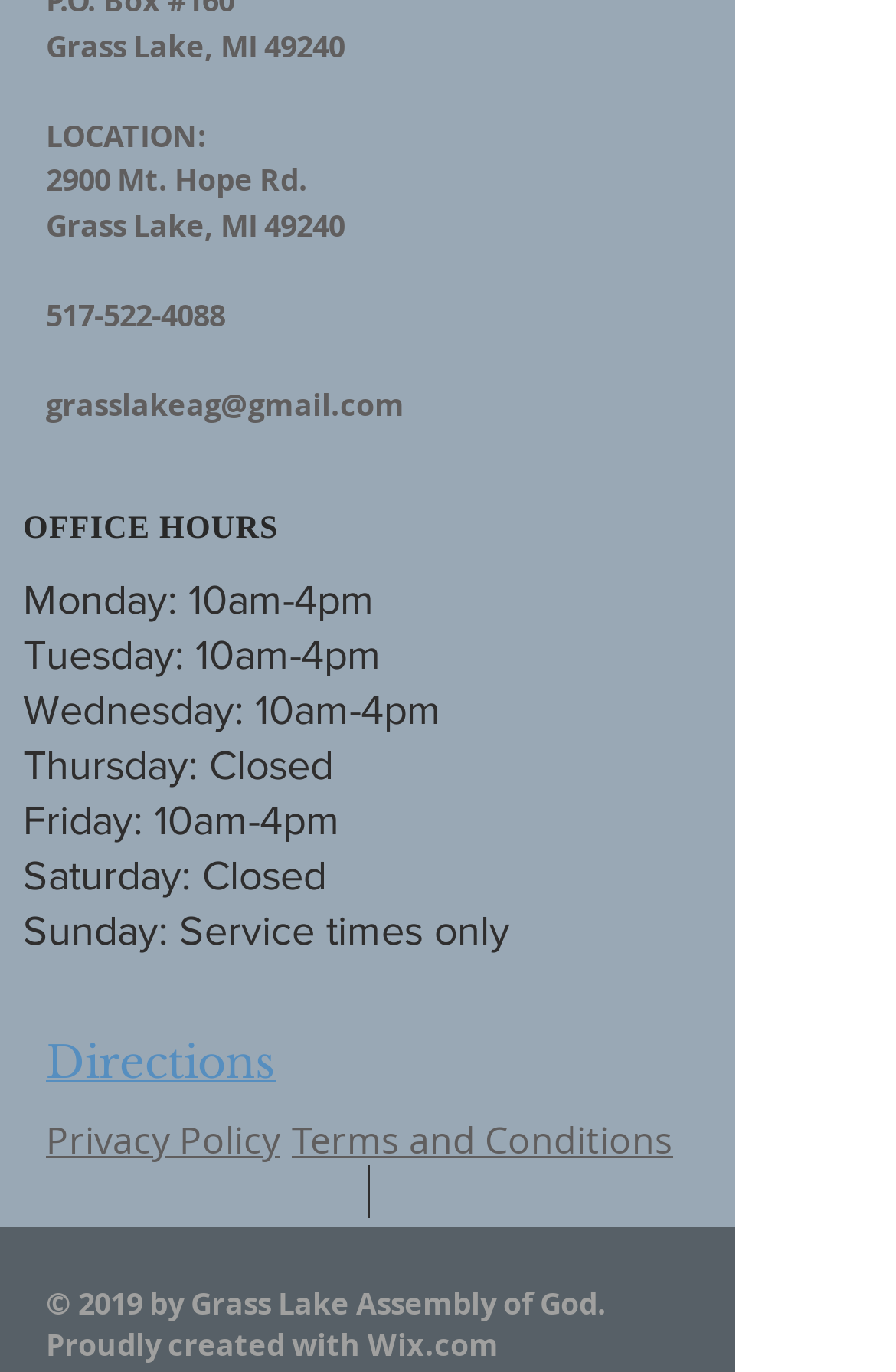Answer the following in one word or a short phrase: 
Who created the website for Grass Lake Assembly of God?

Wix.com